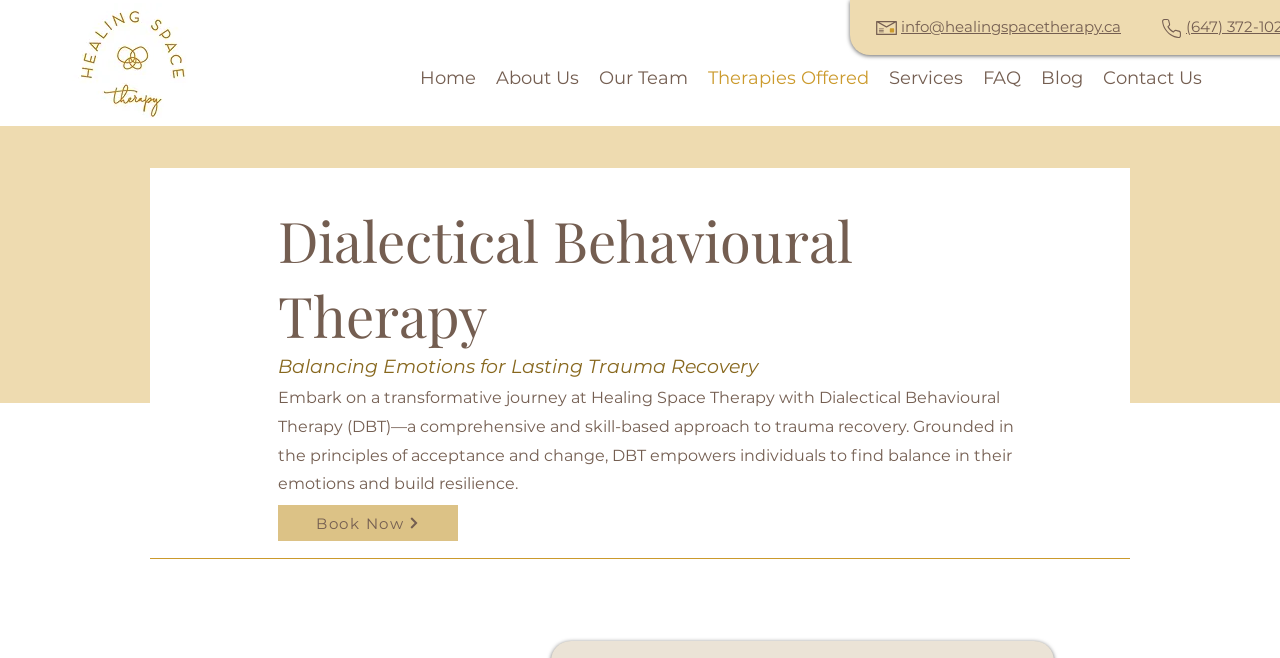For the following element description, predict the bounding box coordinates in the format (top-left x, top-left y, bottom-right x, bottom-right y). All values should be floating point numbers between 0 and 1. Description: Blog

[0.805, 0.094, 0.854, 0.14]